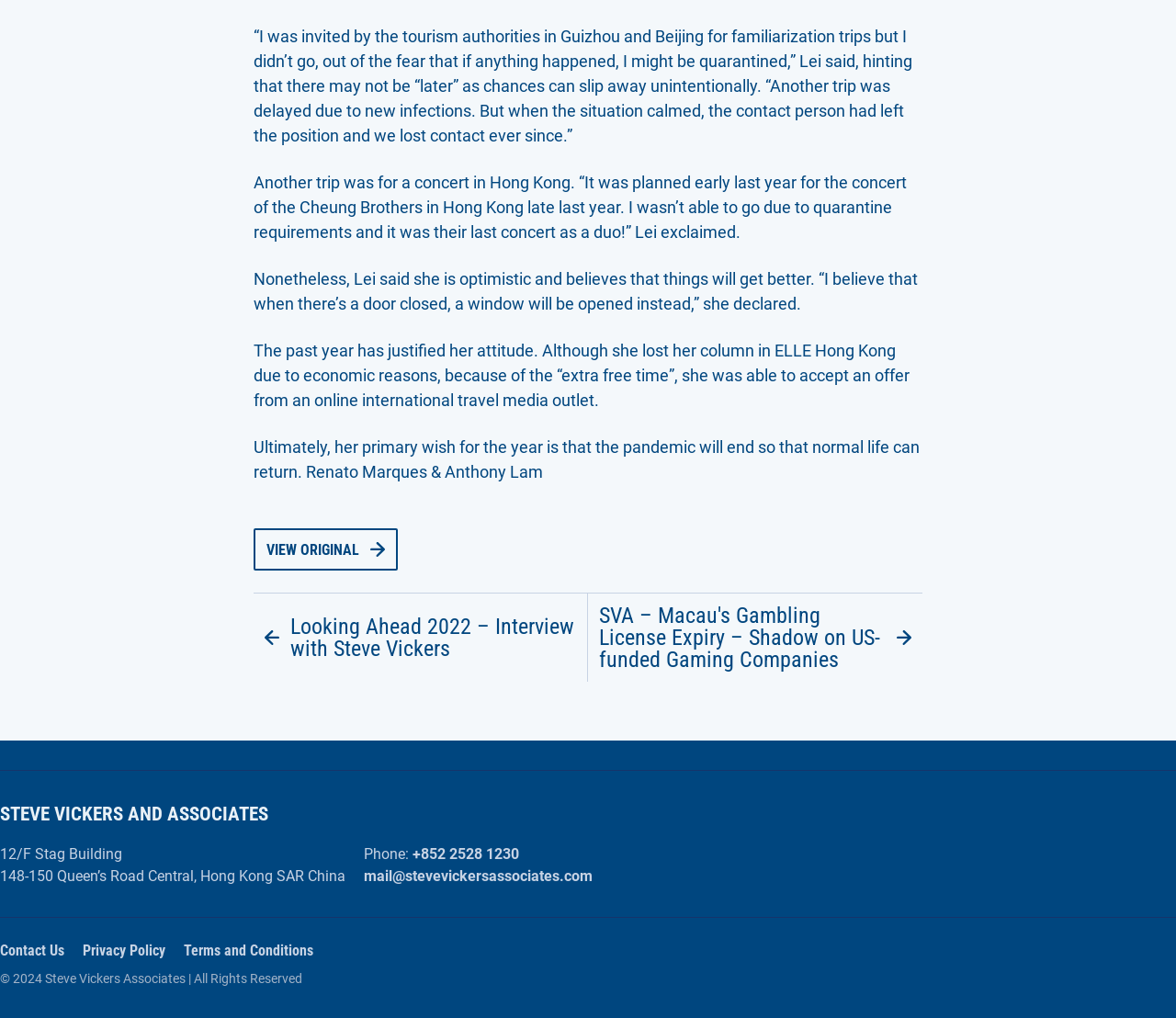What is the name of the online international travel media outlet?
Using the image, provide a detailed and thorough answer to the question.

I found the answer by reading the static text elements at the top of the page, which describe an interview with Lei. In the text, Lei mentions that she was able to accept an offer from an online international travel media outlet, but the name of the outlet is not specified.